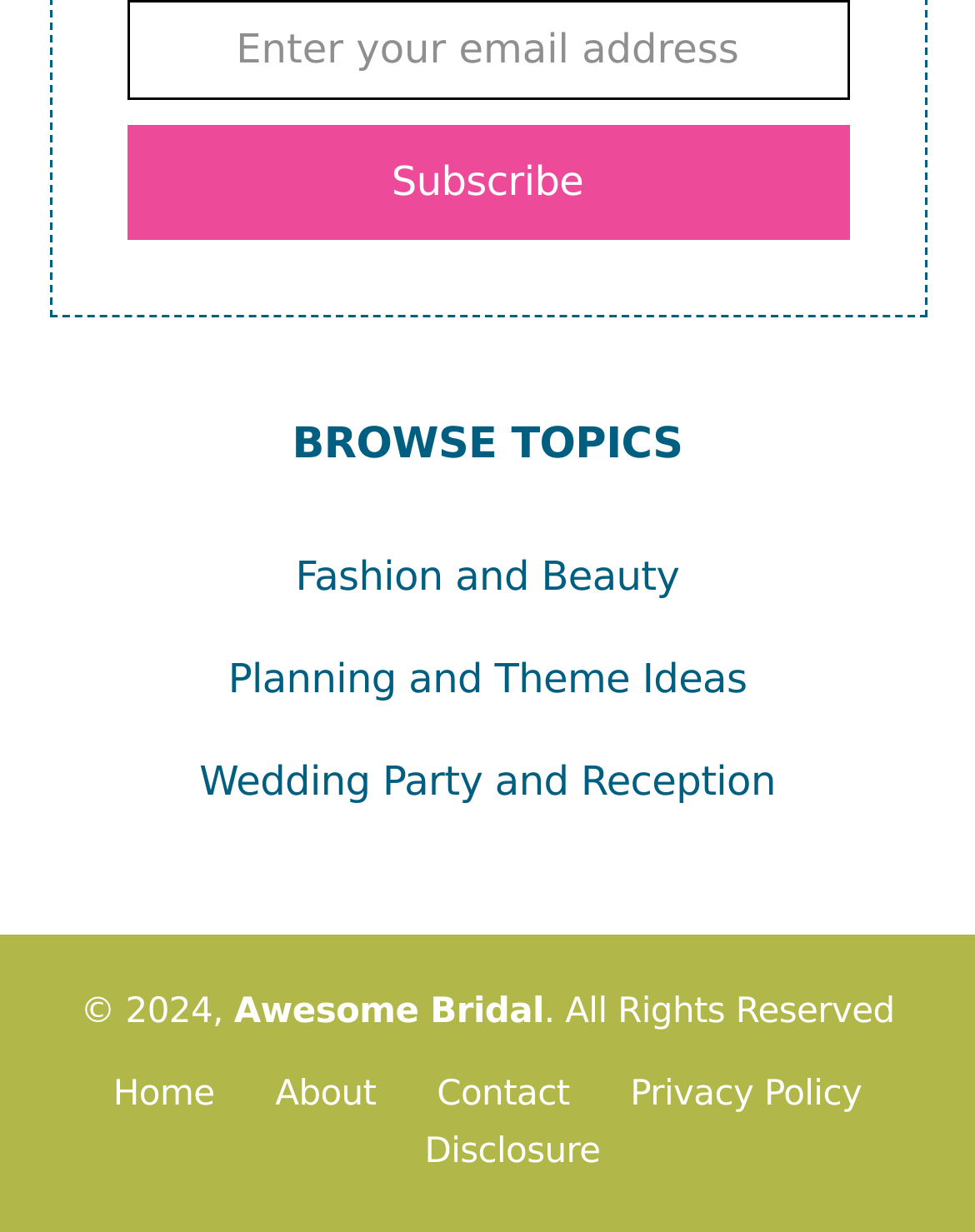Please locate the bounding box coordinates of the element that should be clicked to complete the given instruction: "select the Archives tab".

None